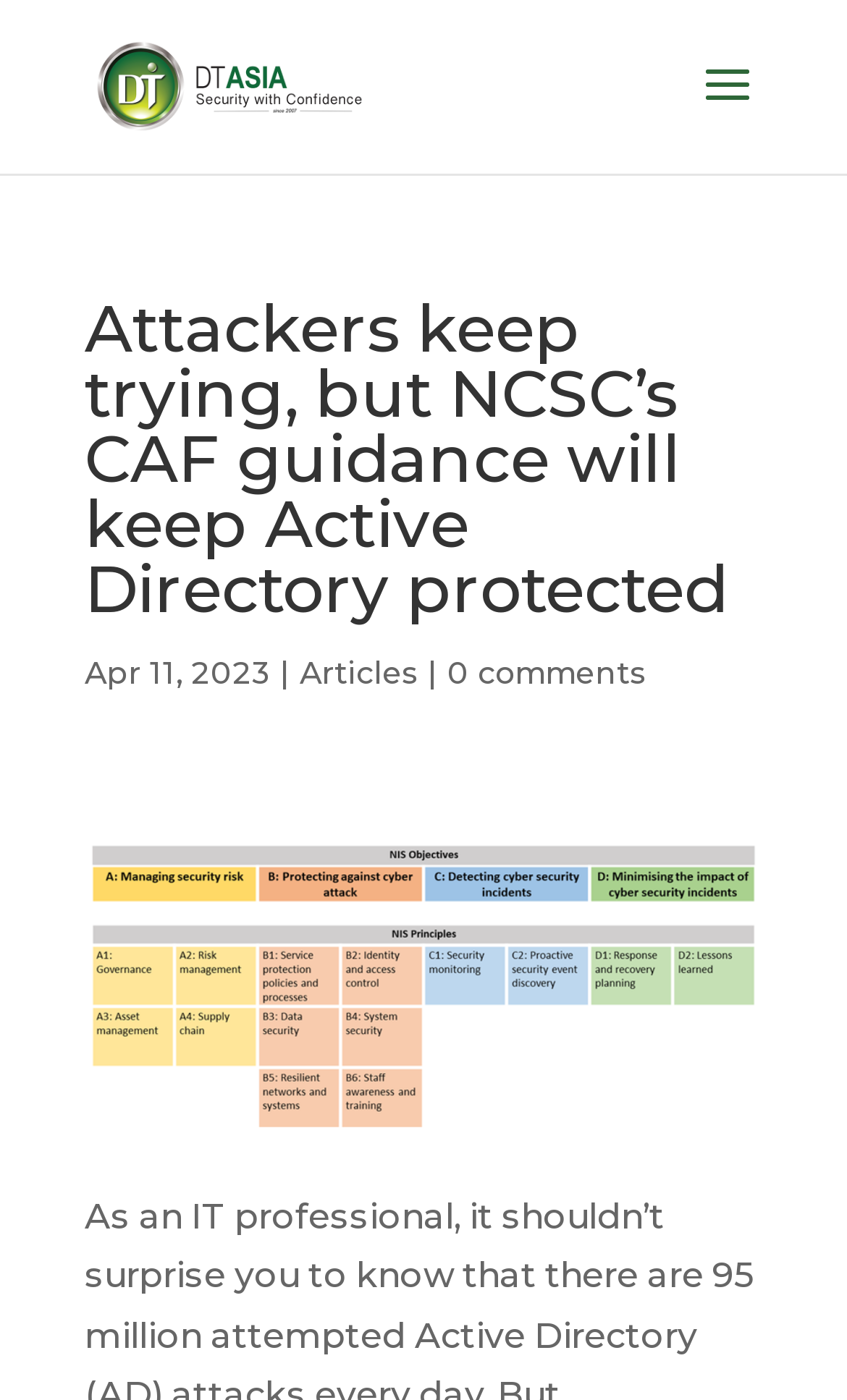Using a single word or phrase, answer the following question: 
What is the name of the website?

DT Asia